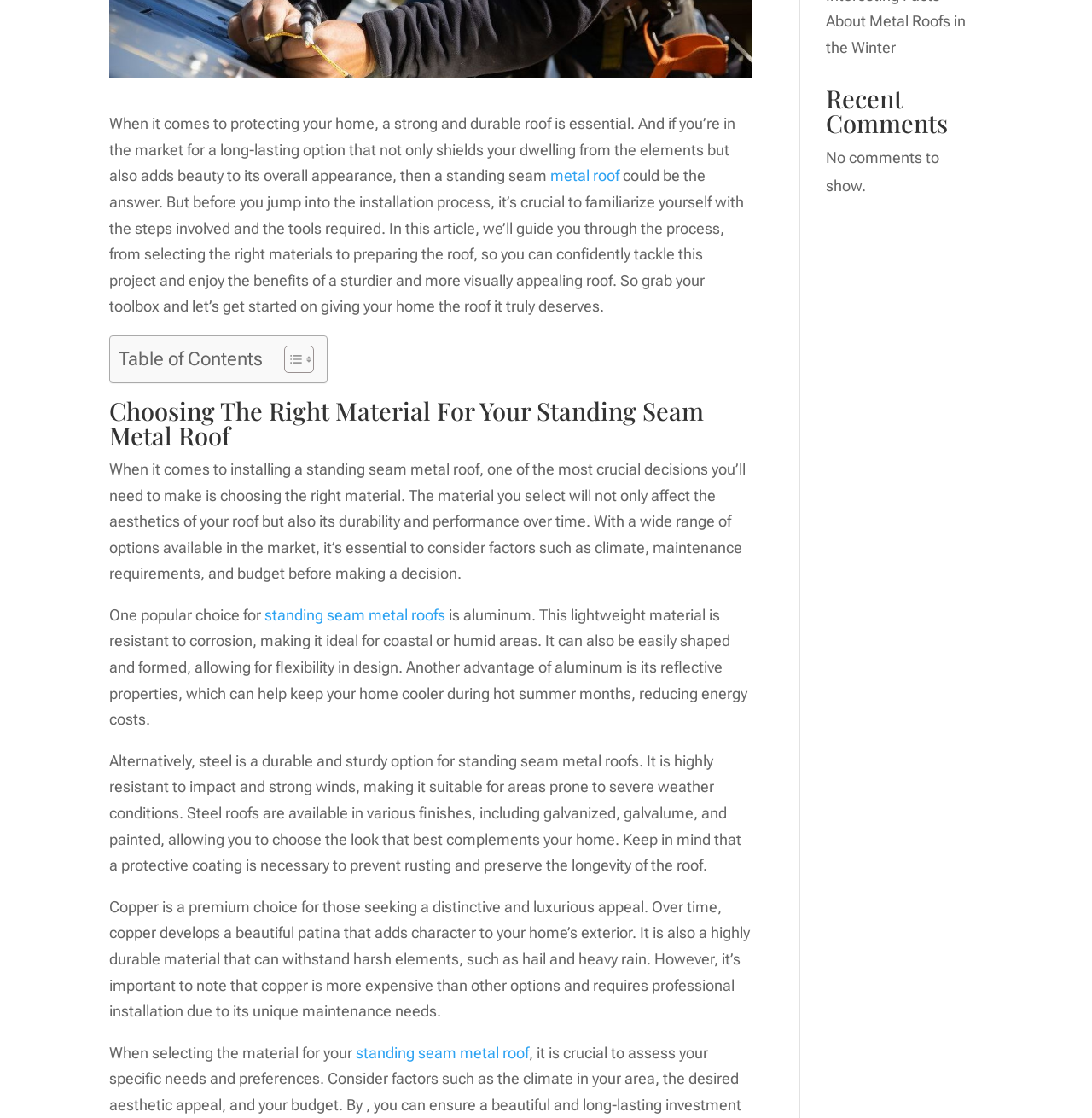Identify the bounding box for the element characterized by the following description: "Toggle".

[0.248, 0.308, 0.284, 0.334]